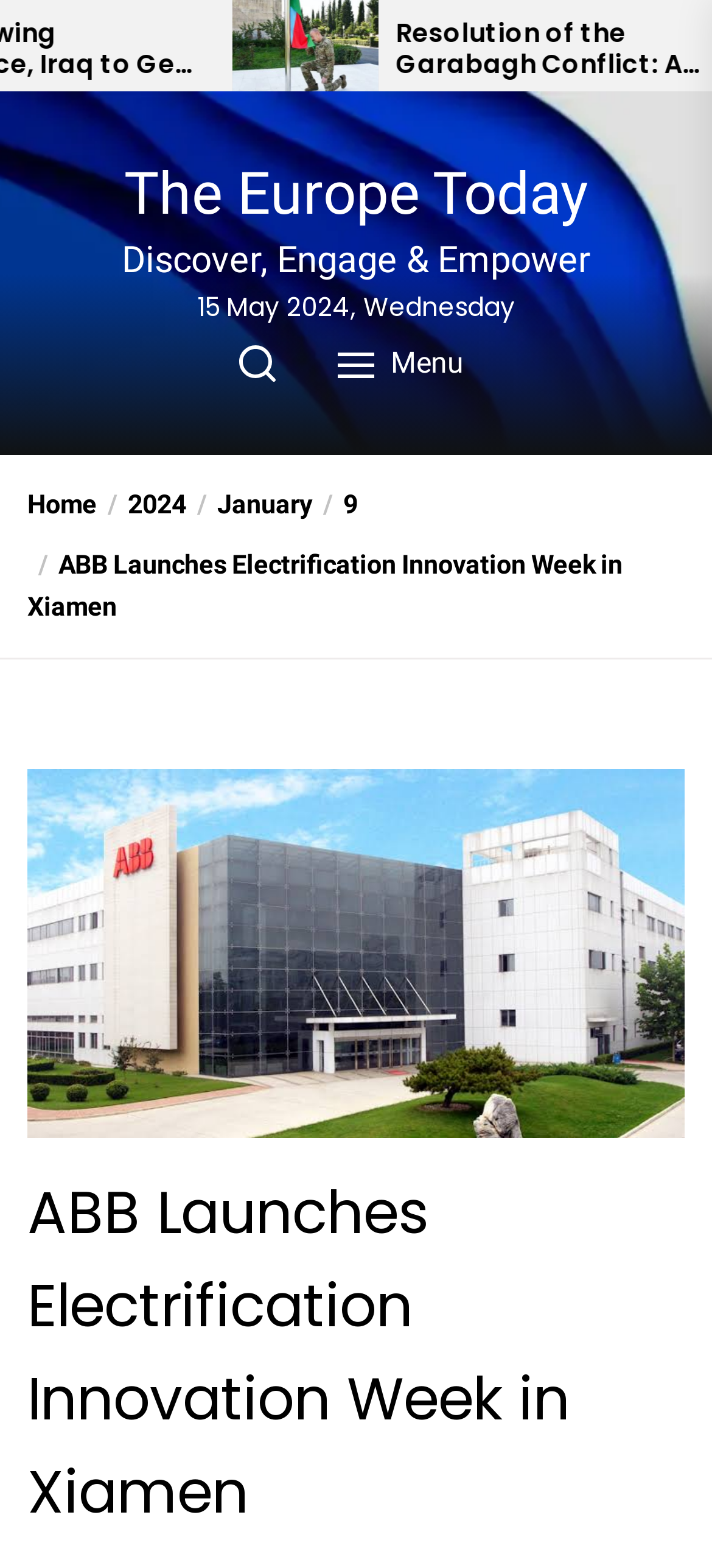Find the bounding box coordinates for the element that must be clicked to complete the instruction: "Go to the home page". The coordinates should be four float numbers between 0 and 1, indicated as [left, top, right, bottom].

[0.038, 0.313, 0.136, 0.332]